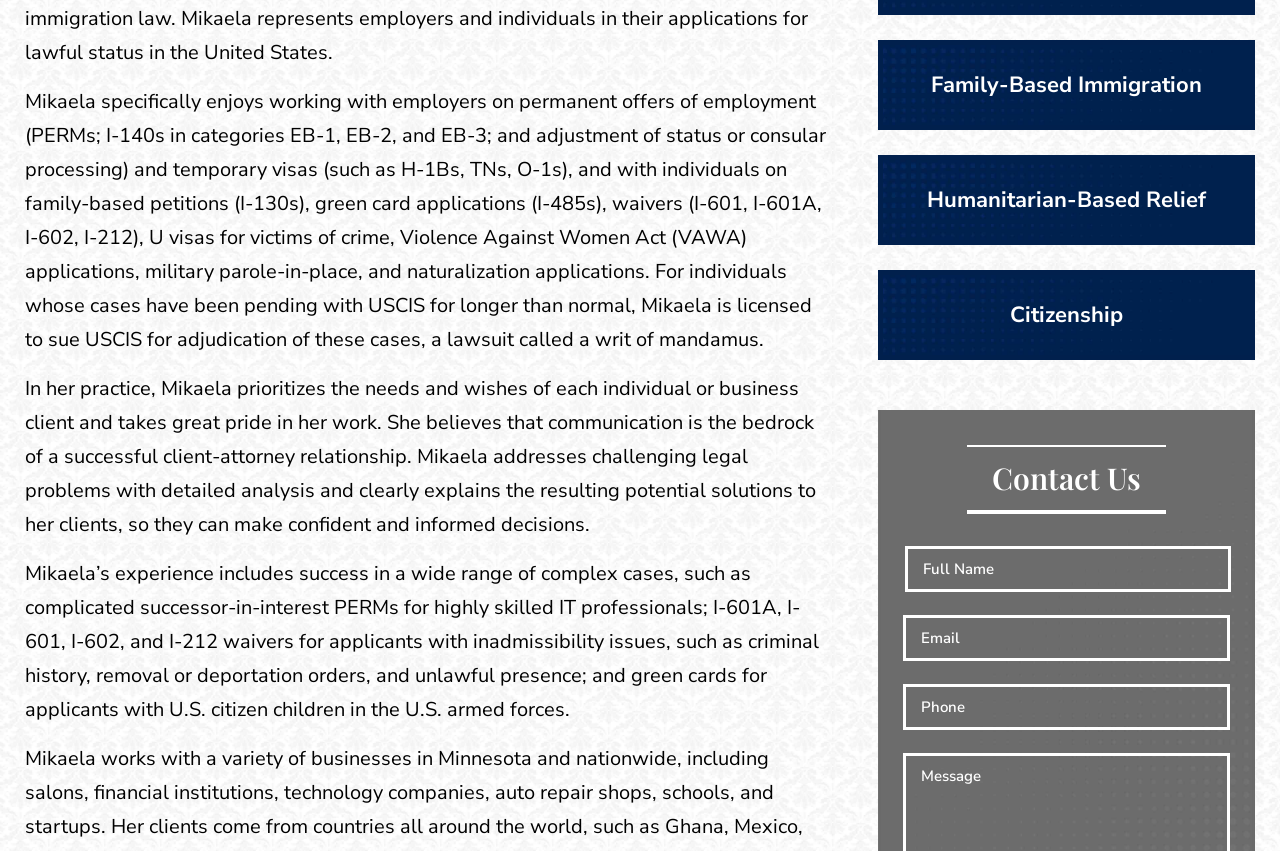Using the webpage screenshot, find the UI element described by Citizenship. Provide the bounding box coordinates in the format (top-left x, top-left y, bottom-right x, bottom-right y), ensuring all values are floating point numbers between 0 and 1.

[0.686, 0.317, 0.98, 0.423]